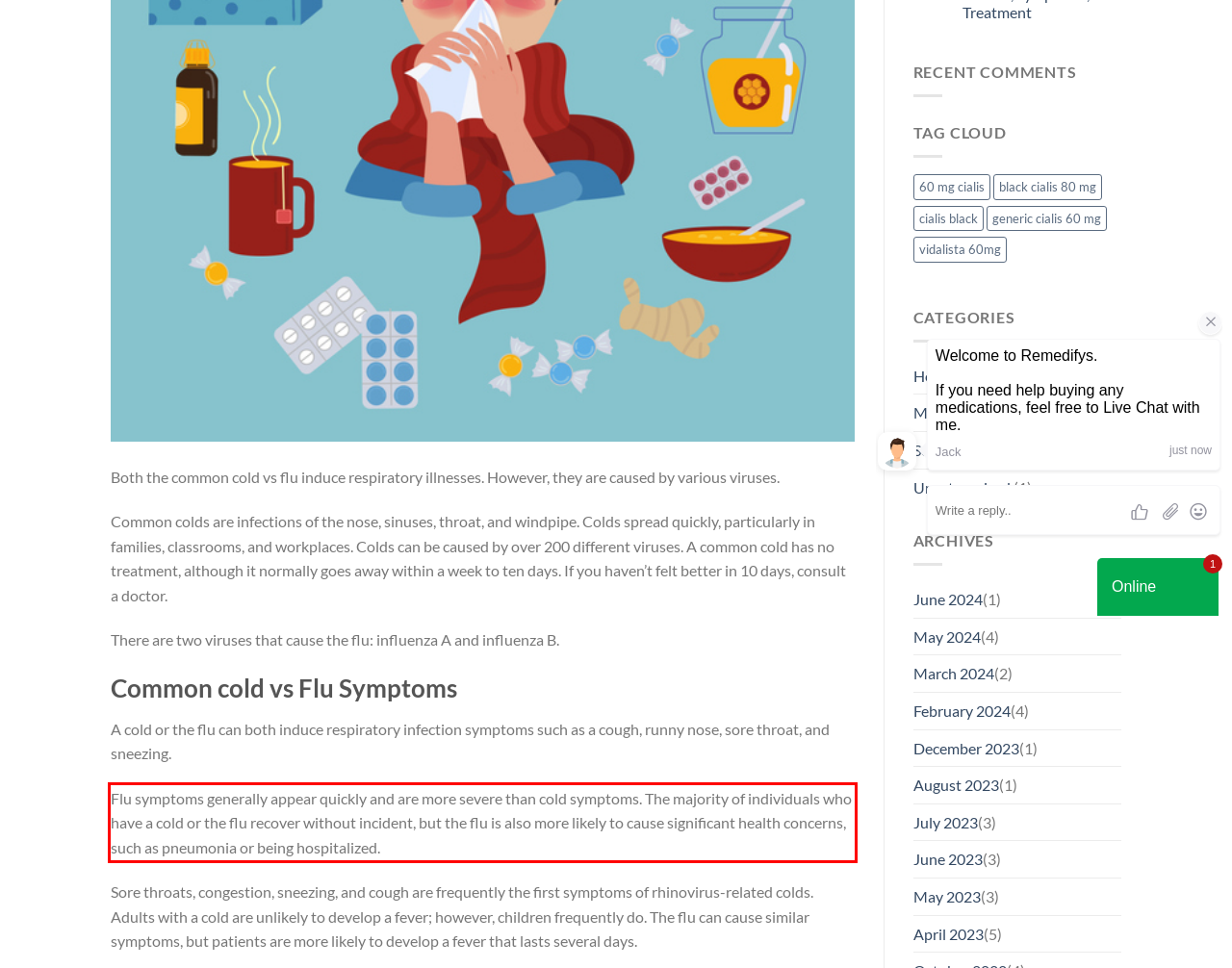With the provided screenshot of a webpage, locate the red bounding box and perform OCR to extract the text content inside it.

Flu symptoms generally appear quickly and are more severe than cold symptoms. The majority of individuals who have a cold or the flu recover without incident, but the flu is also more likely to cause significant health concerns, such as pneumonia or being hospitalized.